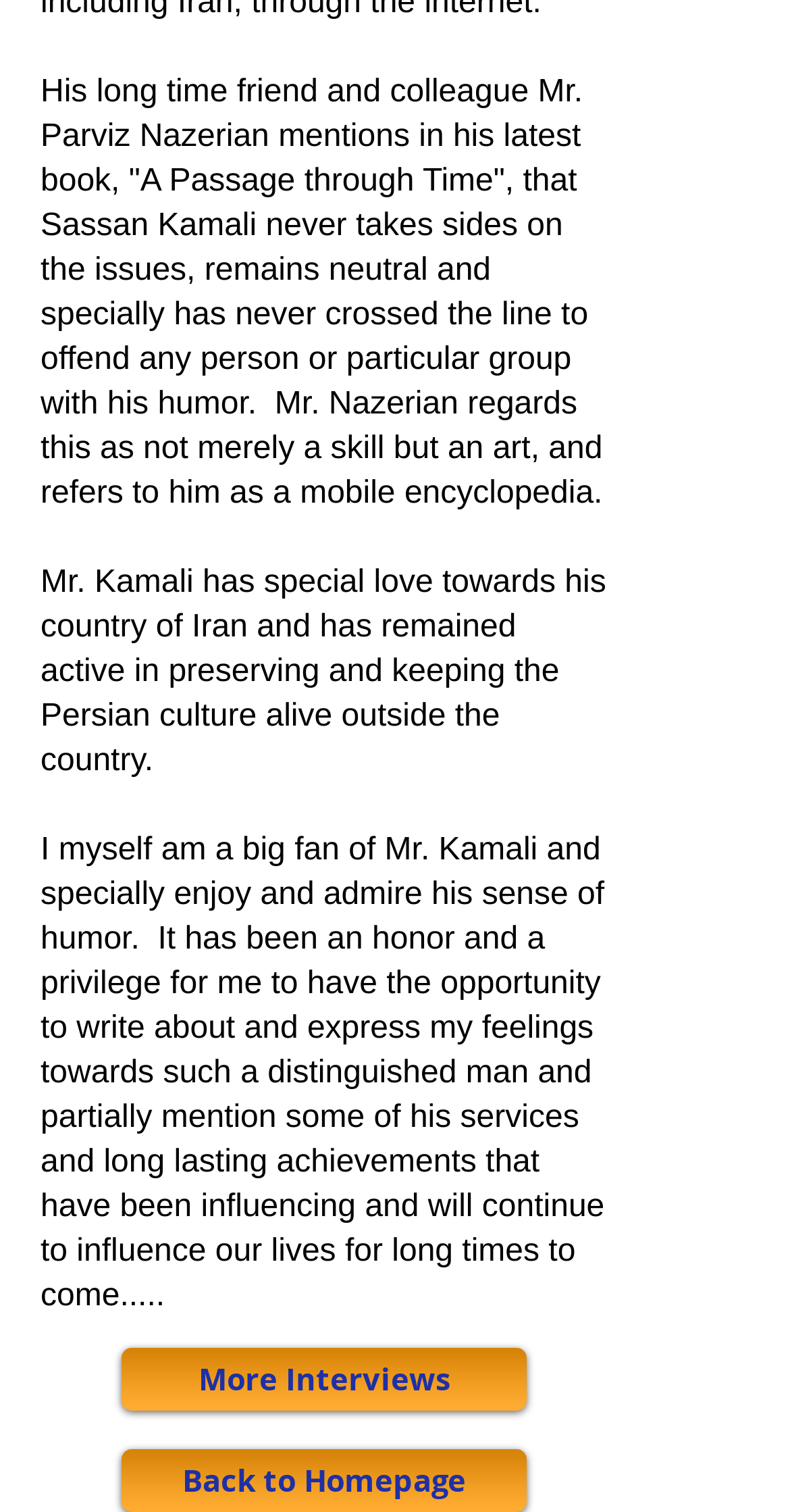Please find the bounding box coordinates (top-left x, top-left y, bottom-right x, bottom-right y) in the screenshot for the UI element described as follows: Back to Homepage

[0.154, 0.958, 0.667, 1.0]